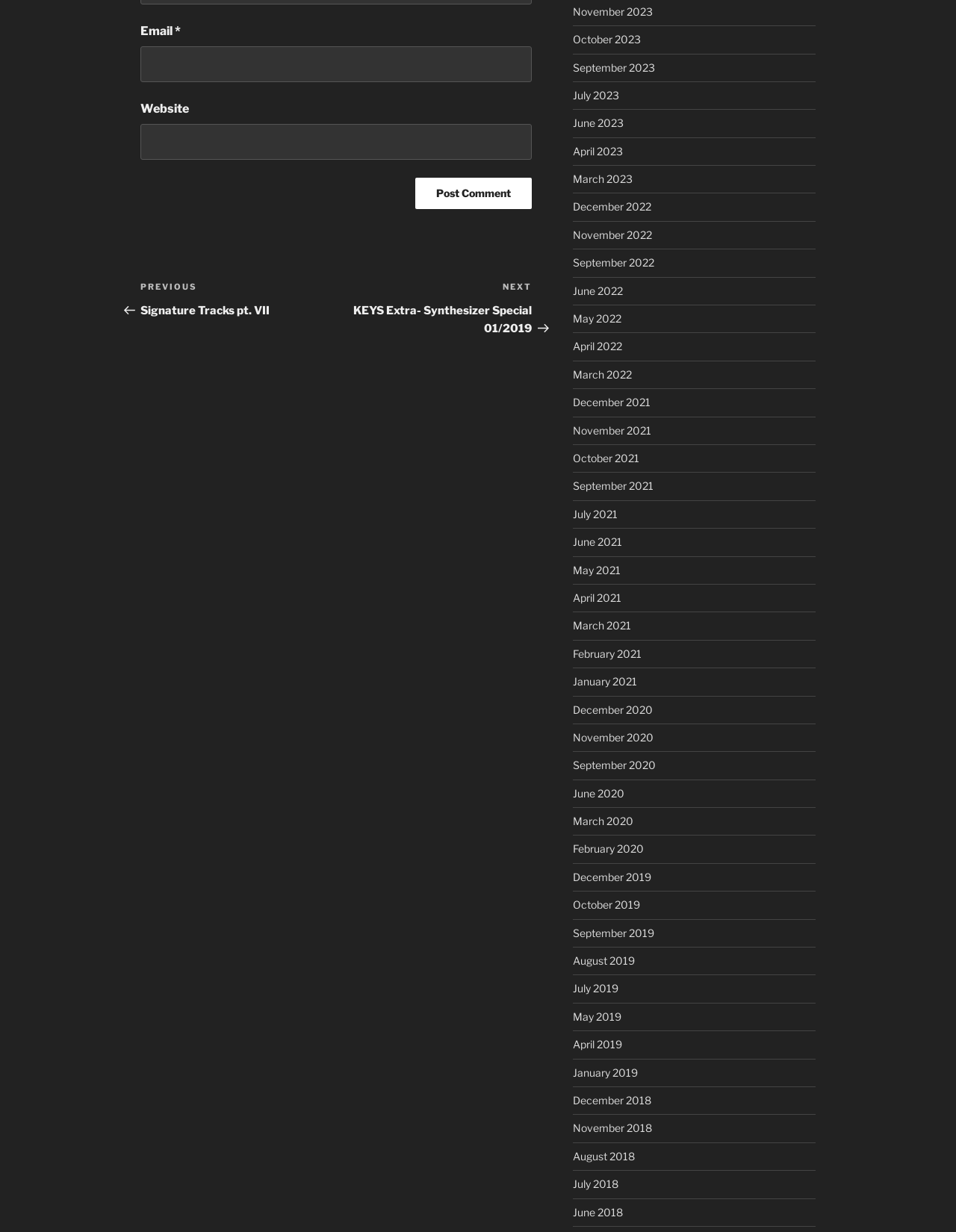How many months are listed in the navigation section?
Please provide a detailed and comprehensive answer to the question.

The navigation section lists links to posts from different months, including November 2023, October 2023, September 2023, and so on. There are 12 unique months listed, from January 2018 to December 2023.